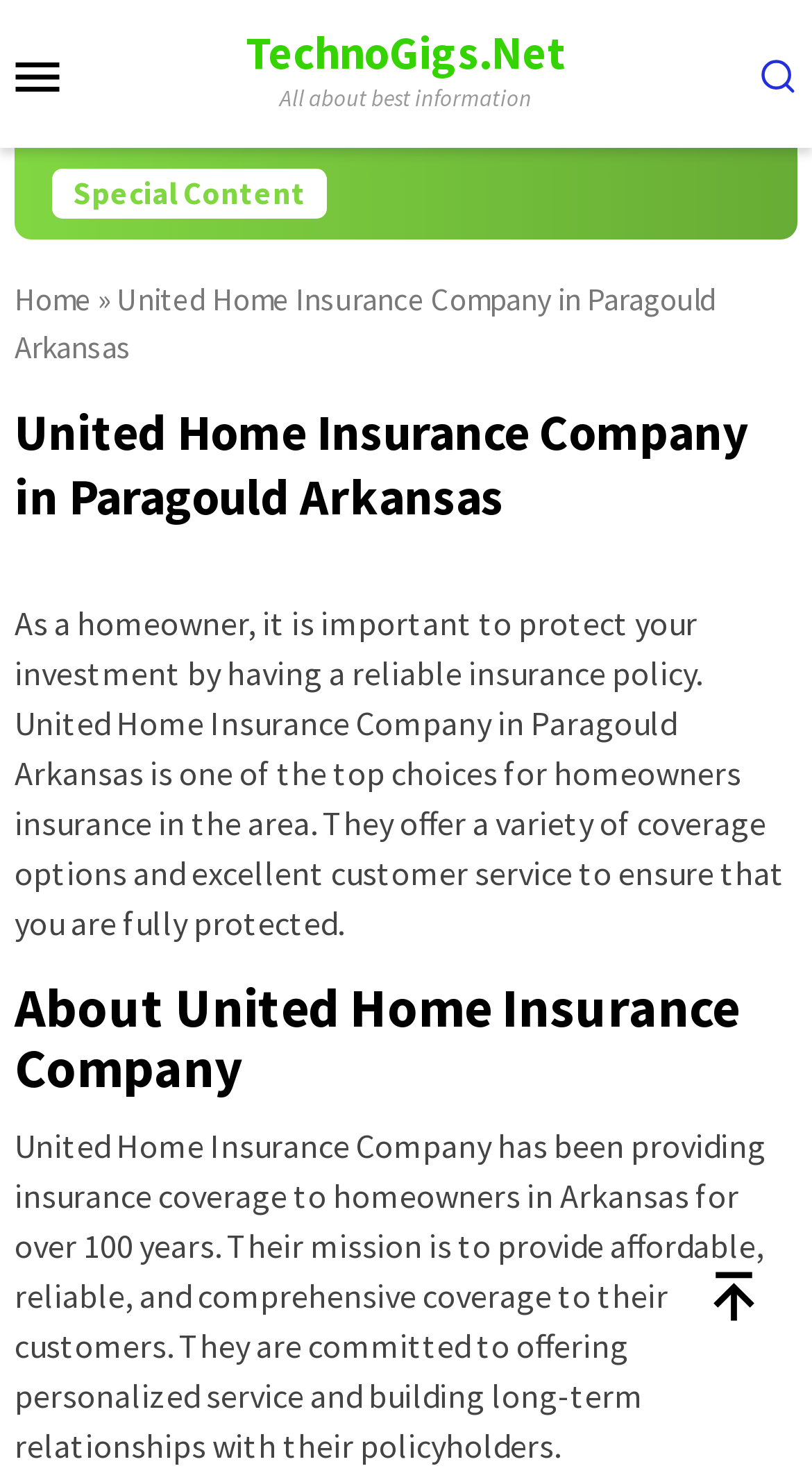Give the bounding box coordinates for the element described by: "TechnoGigs.Net".

[0.303, 0.016, 0.697, 0.055]